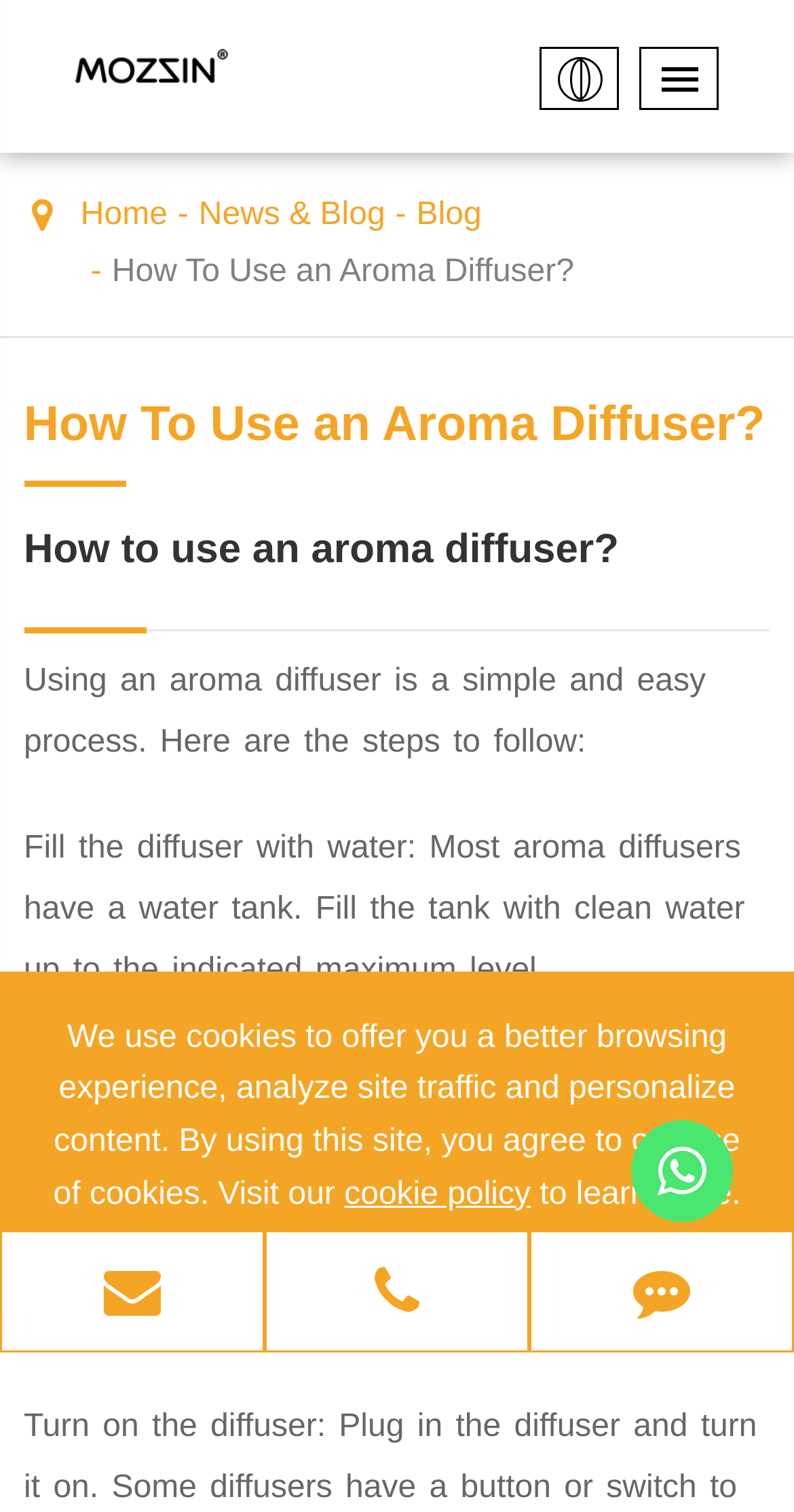How many ways are there to contact the company?
Ensure your answer is thorough and detailed.

There are four ways to contact the company, which are through 'E-mail', 'TEL', 'Feedback', and 'Whatsapp', as listed at the bottom of the webpage.